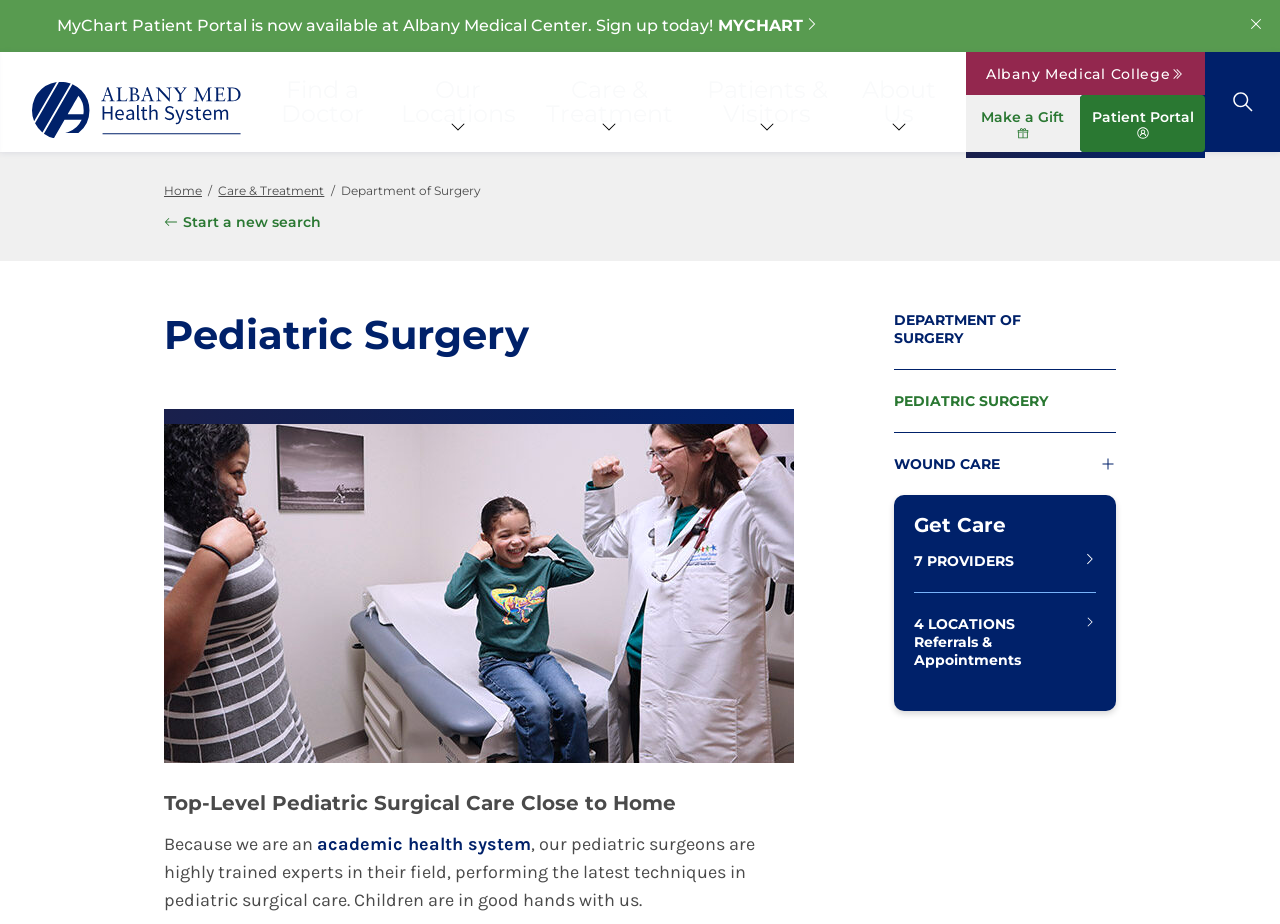Please identify the coordinates of the bounding box for the clickable region that will accomplish this instruction: "Sign up for MyChart Patient Portal".

[0.561, 0.017, 0.64, 0.039]